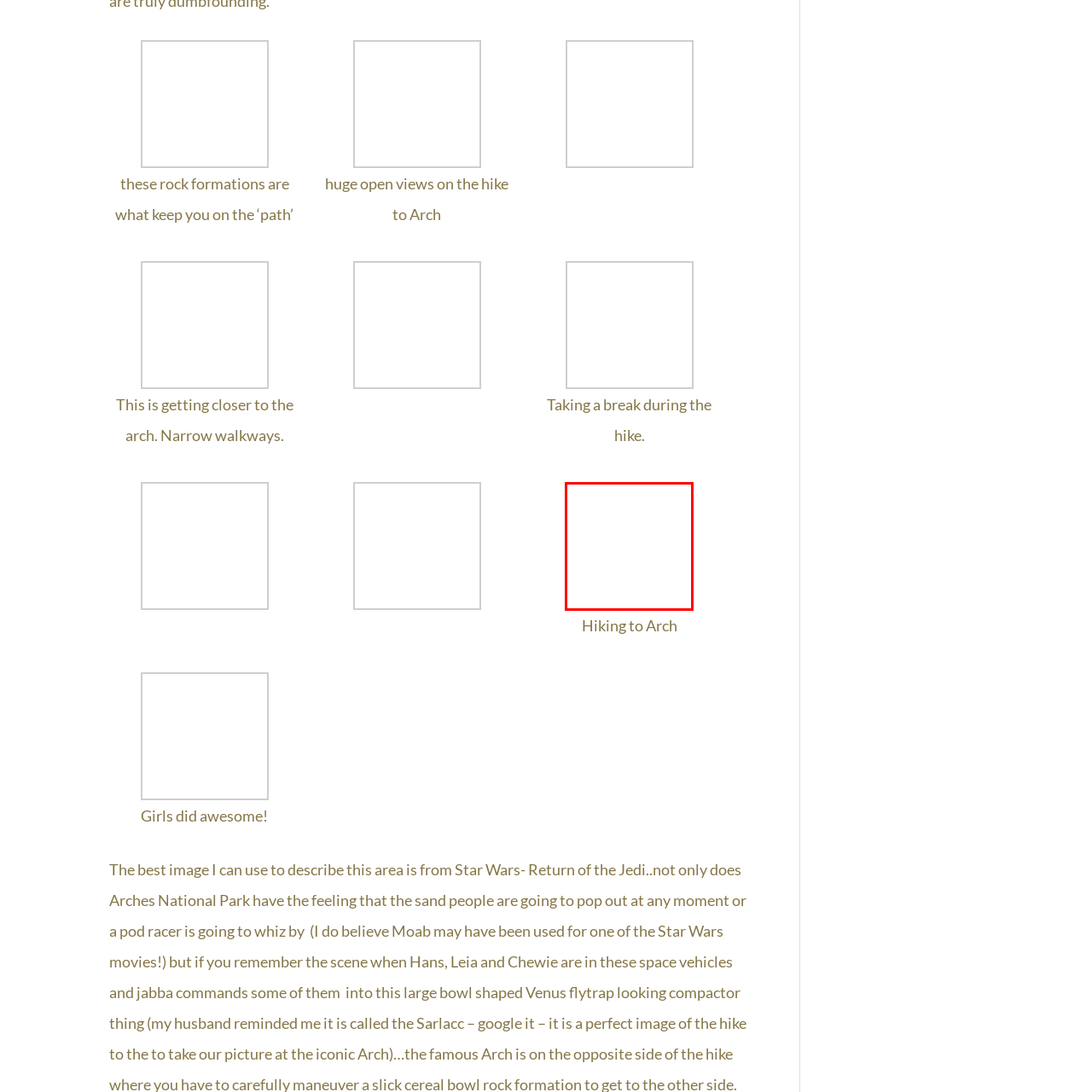What is the purpose of the hiking path?
Carefully look at the image inside the red bounding box and answer the question in a detailed manner using the visual details present.

The caption states that the hiking path appears to be a significant part of the overall experience, offering both challenges and rewards along the way, implying that the purpose of the path is to provide a sense of accomplishment and satisfaction to the hikers.